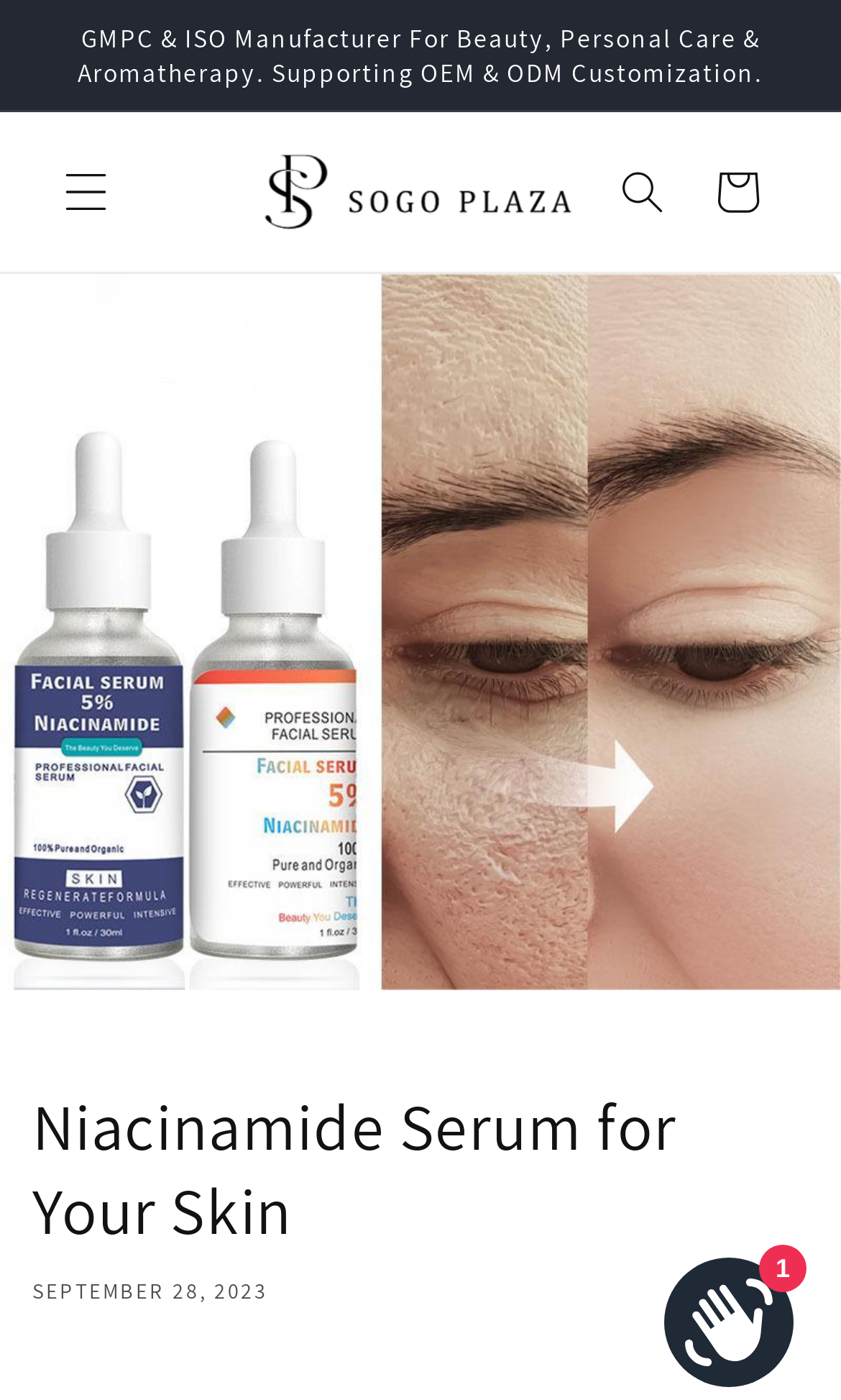What is the chat window for?
Look at the screenshot and respond with a single word or phrase.

Shopify online store chat